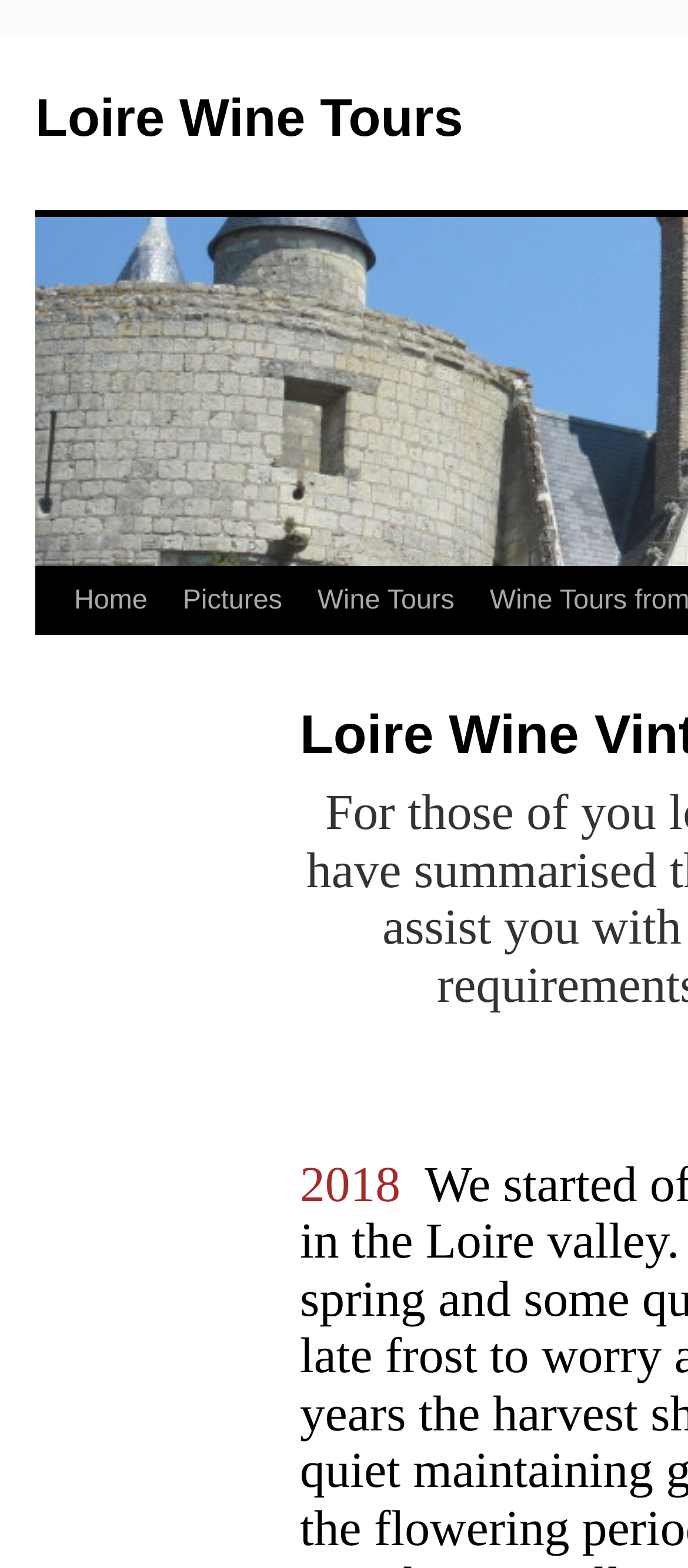Given the element description Wine Tours, specify the bounding box coordinates of the corresponding UI element in the format (top-left x, top-left y, bottom-right x, bottom-right y). All values must be between 0 and 1.

[0.394, 0.362, 0.611, 0.448]